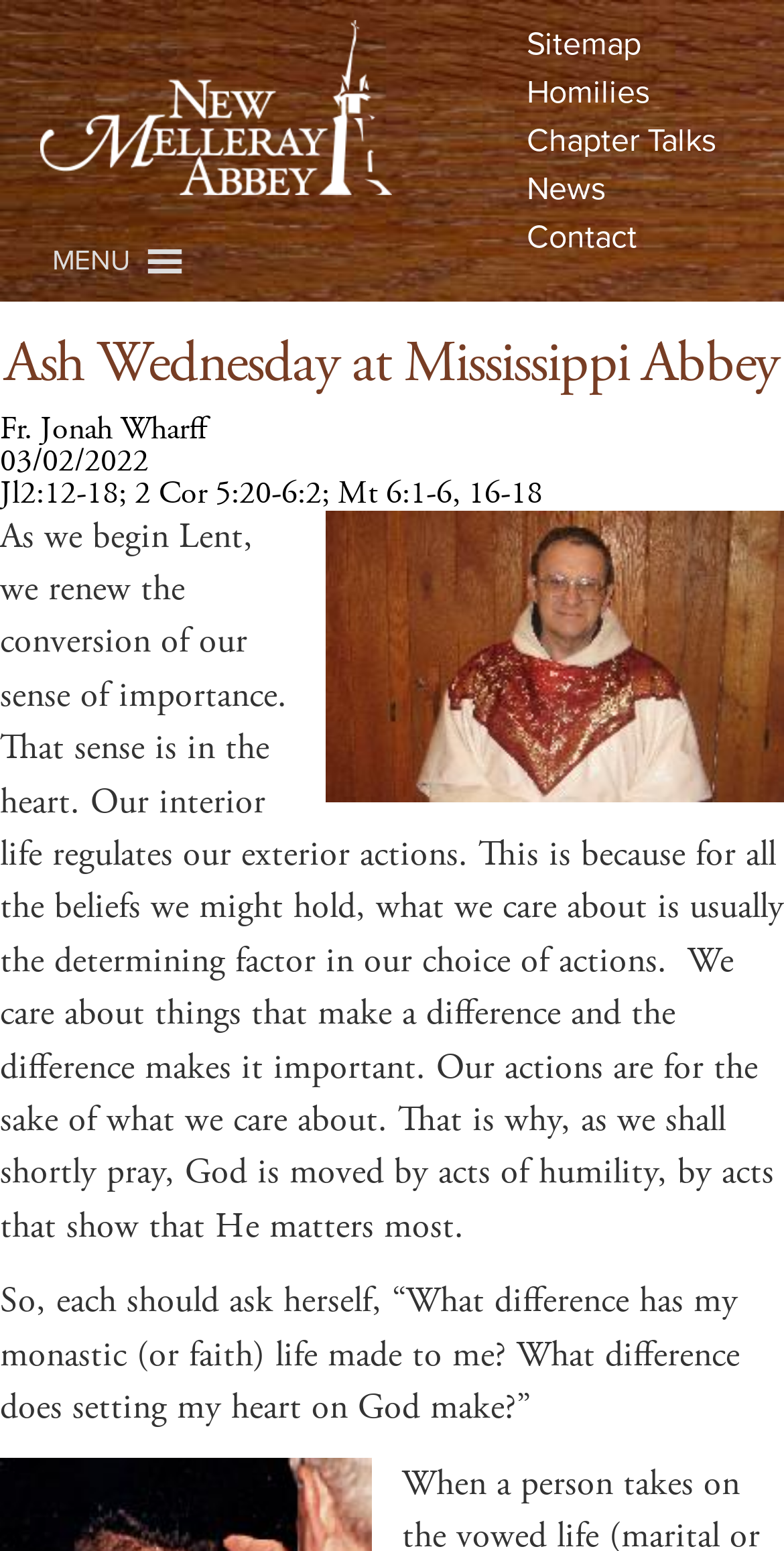Find the bounding box of the UI element described as: "MENUMENU". The bounding box coordinates should be given as four float values between 0 and 1, i.e., [left, top, right, bottom].

[0.067, 0.143, 0.241, 0.195]